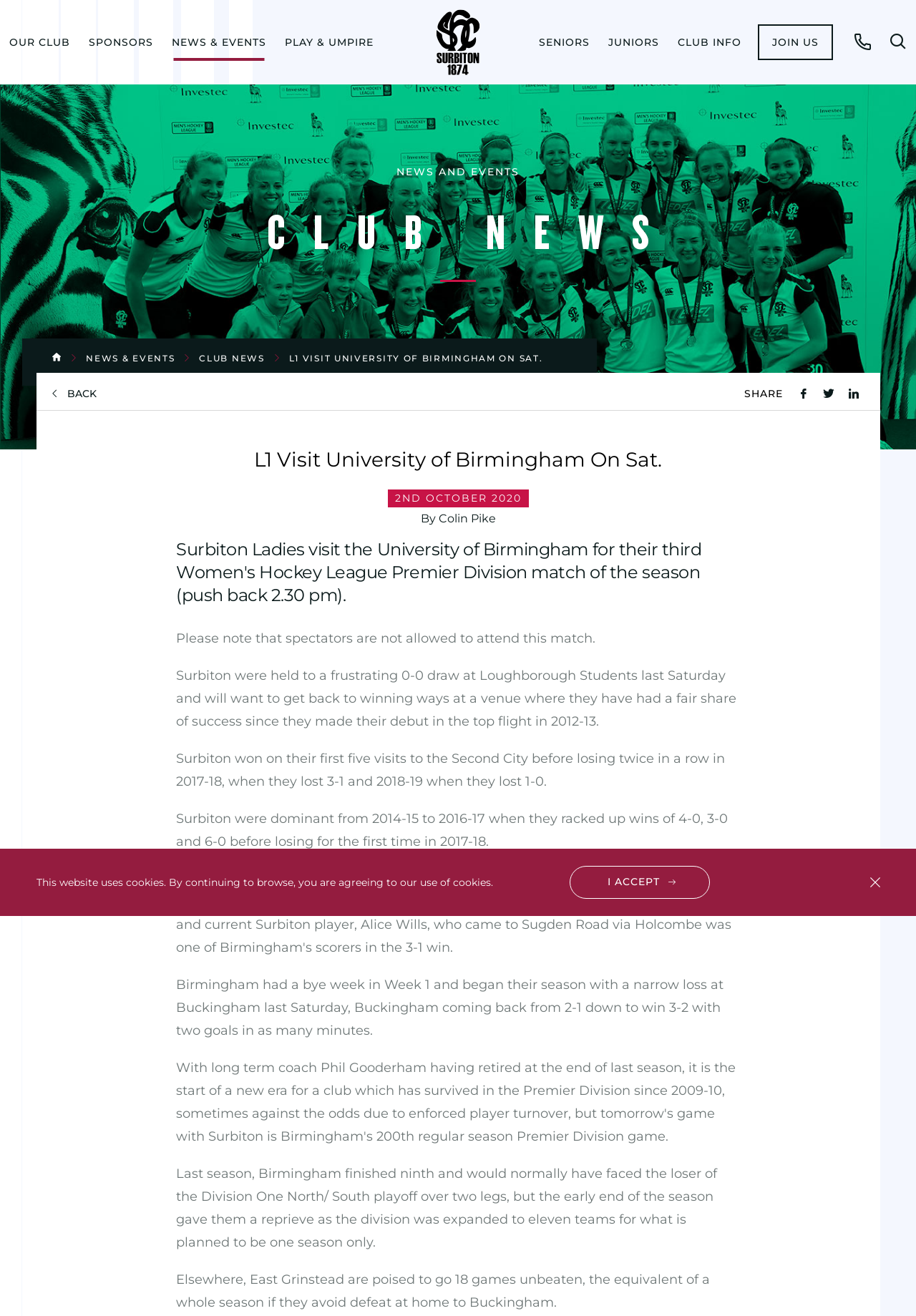Provide the bounding box coordinates of the HTML element described by the text: "Open search form".

[0.971, 0.025, 0.989, 0.039]